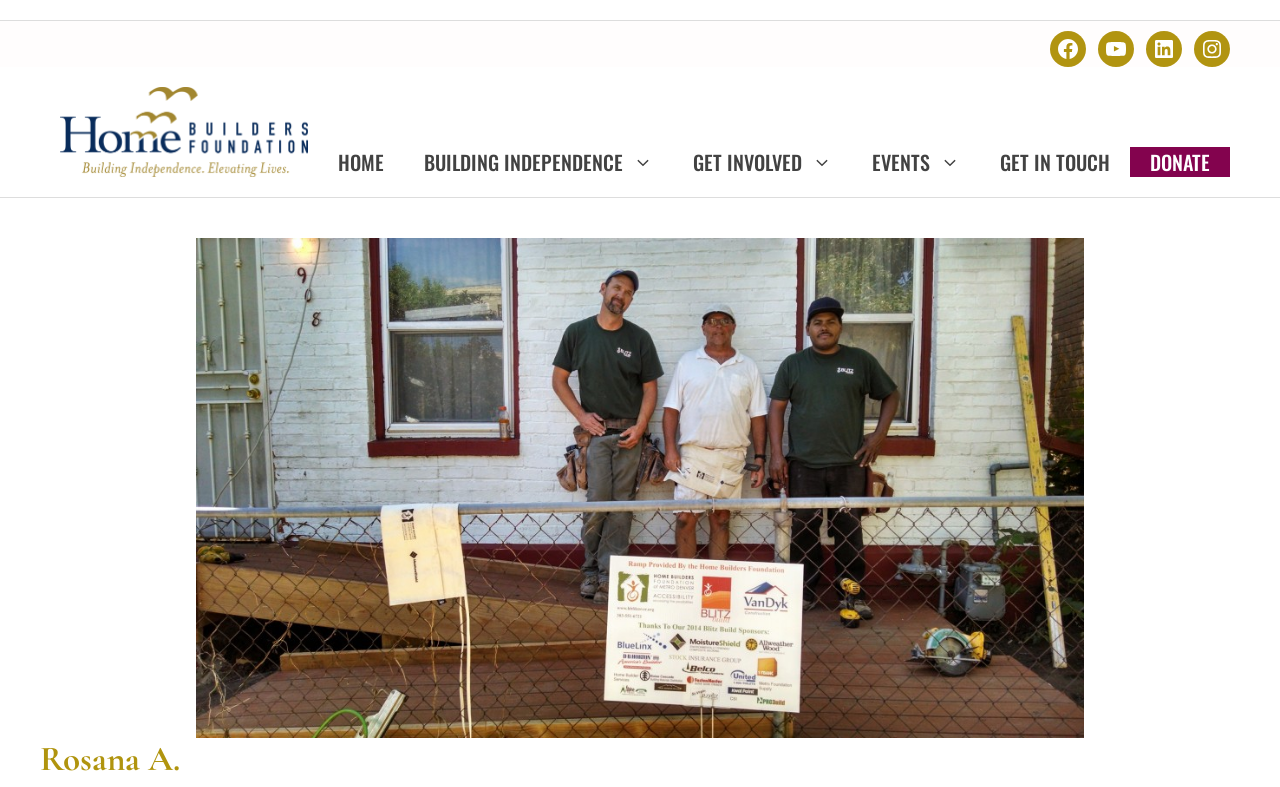What is the position of the Instagram link?
Refer to the image and provide a one-word or short phrase answer.

bottom right